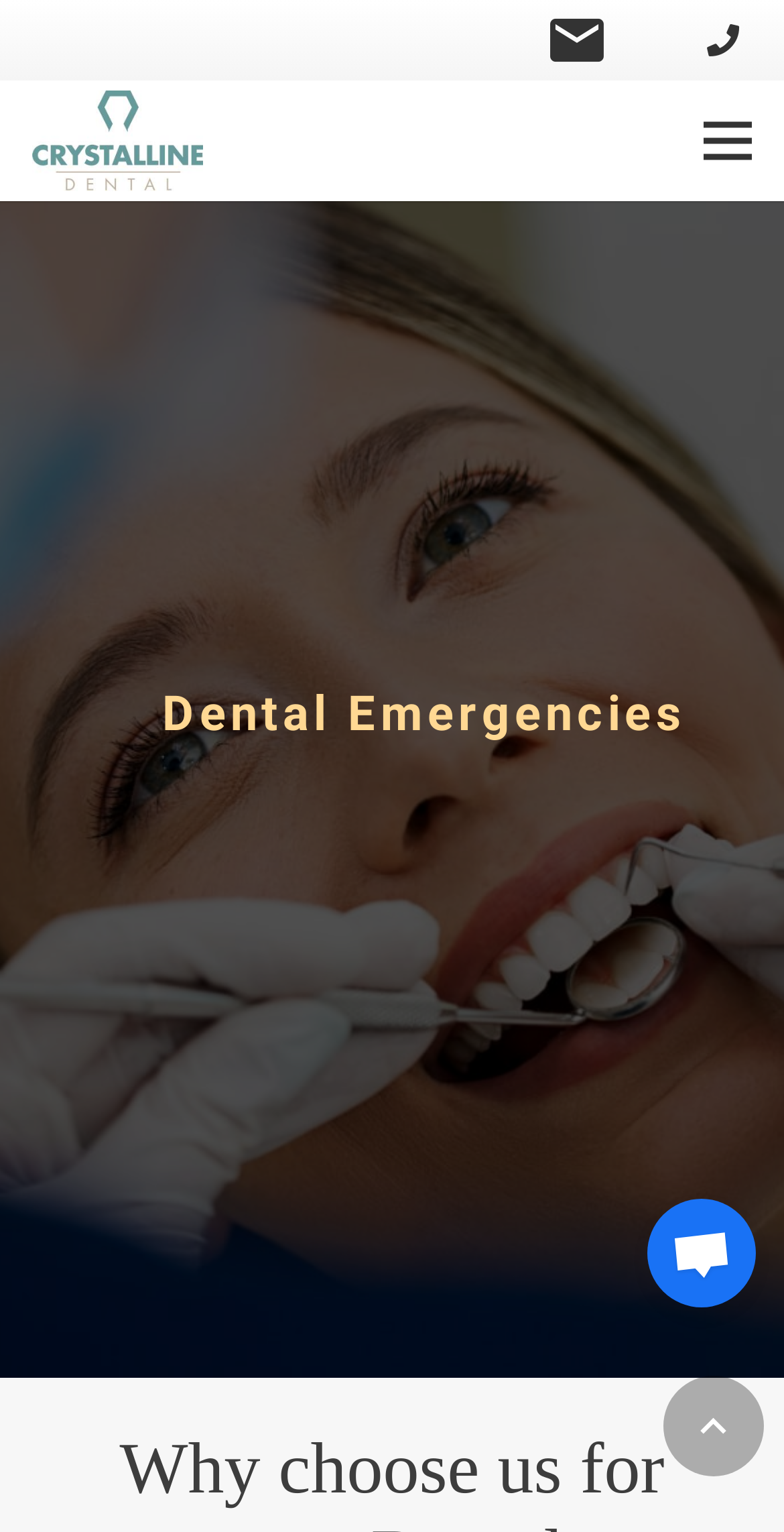How many links are in the top section?
Using the image provided, answer with just one word or phrase.

3